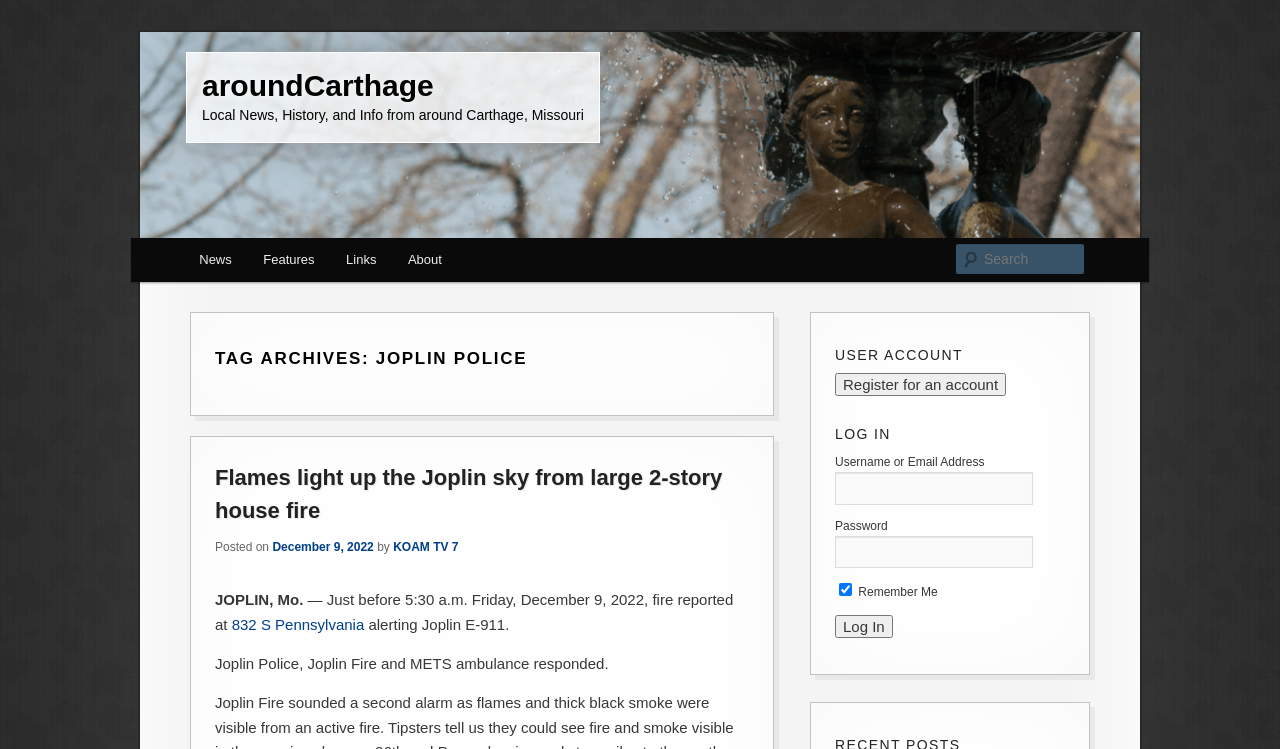Please identify the bounding box coordinates of the clickable area that will fulfill the following instruction: "Log in to the account". The coordinates should be in the format of four float numbers between 0 and 1, i.e., [left, top, right, bottom].

[0.652, 0.821, 0.697, 0.852]